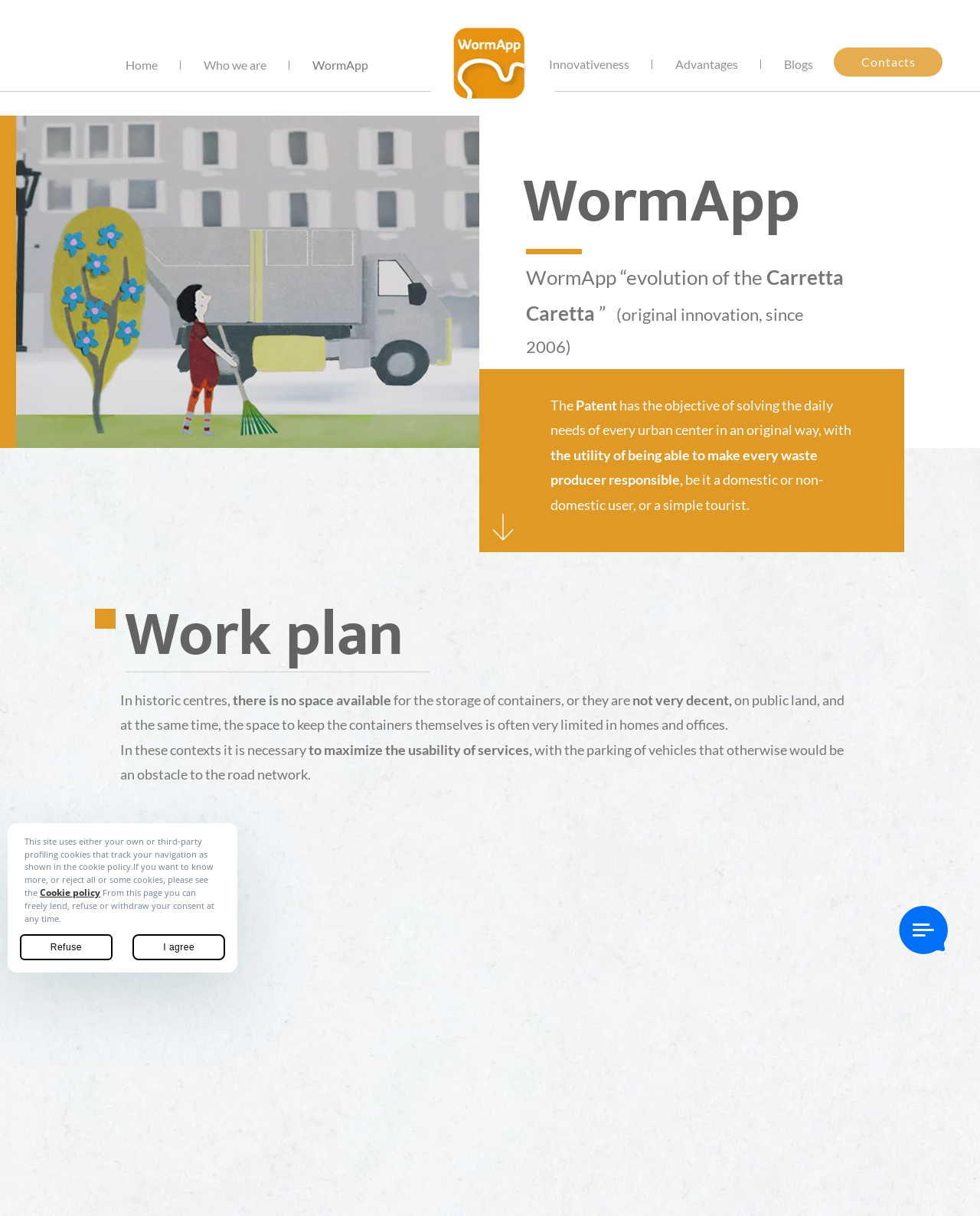Provide the bounding box for the UI element matching this description: "Who we are".

[0.192, 0.041, 0.288, 0.066]